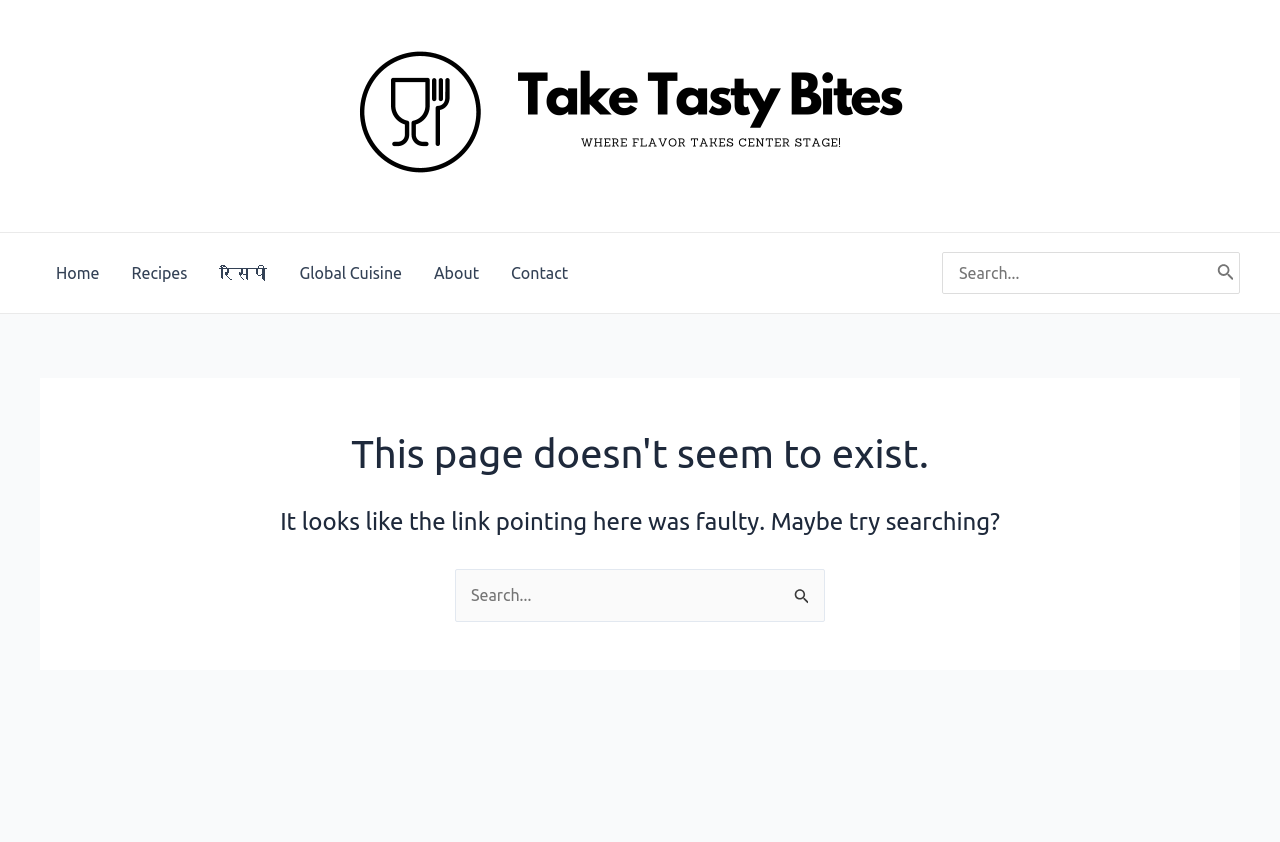Identify the bounding box coordinates of the specific part of the webpage to click to complete this instruction: "Go to the Home page".

[0.031, 0.277, 0.09, 0.372]